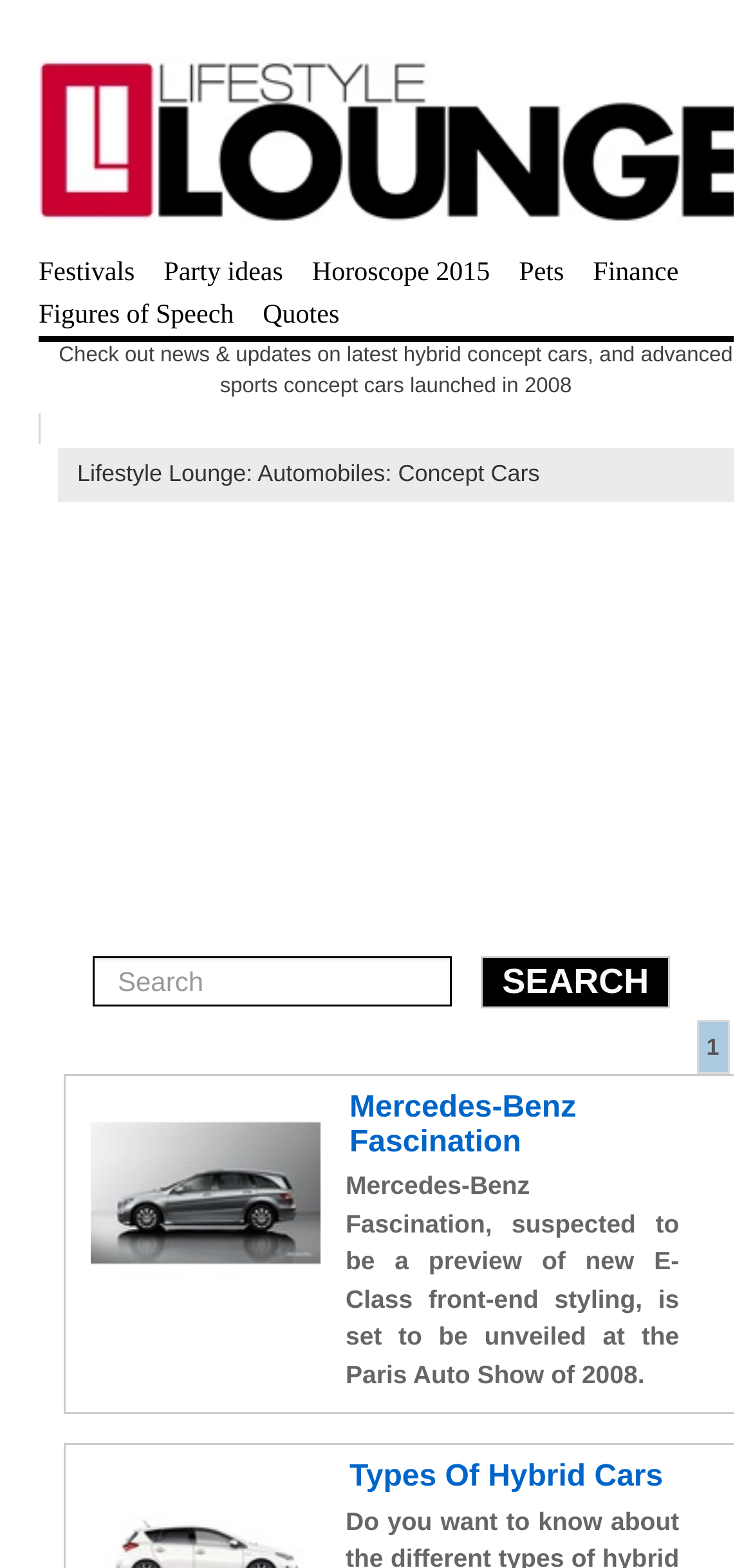Determine the bounding box coordinates (top-left x, top-left y, bottom-right x, bottom-right y) of the UI element described in the following text: aria-label="Advertisement" name="aswift_1" title="Advertisement"

[0.103, 0.332, 0.872, 0.578]